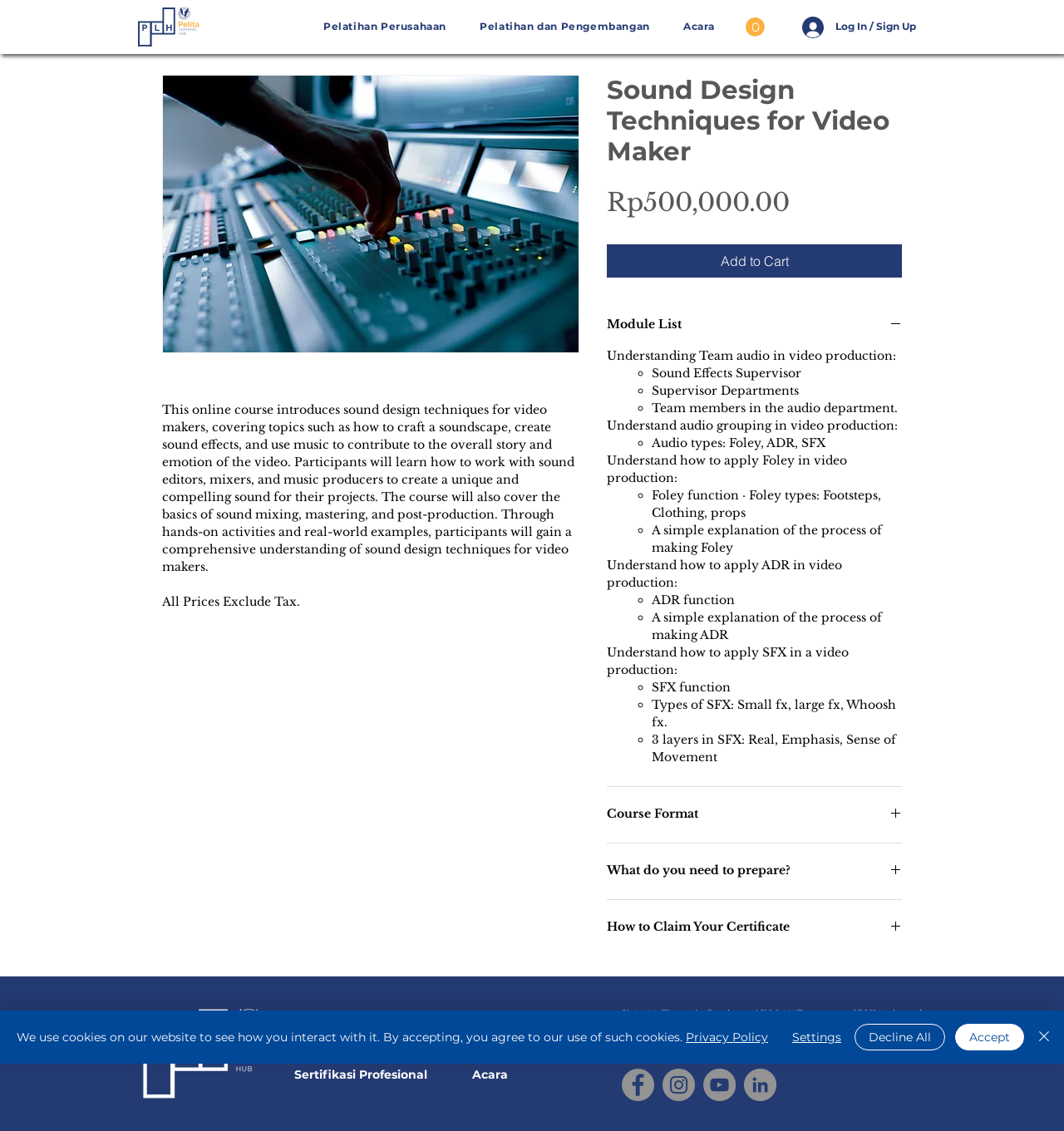Could you find the bounding box coordinates of the clickable area to complete this instruction: "Click the 'Log In / Sign Up' button"?

[0.743, 0.01, 0.872, 0.038]